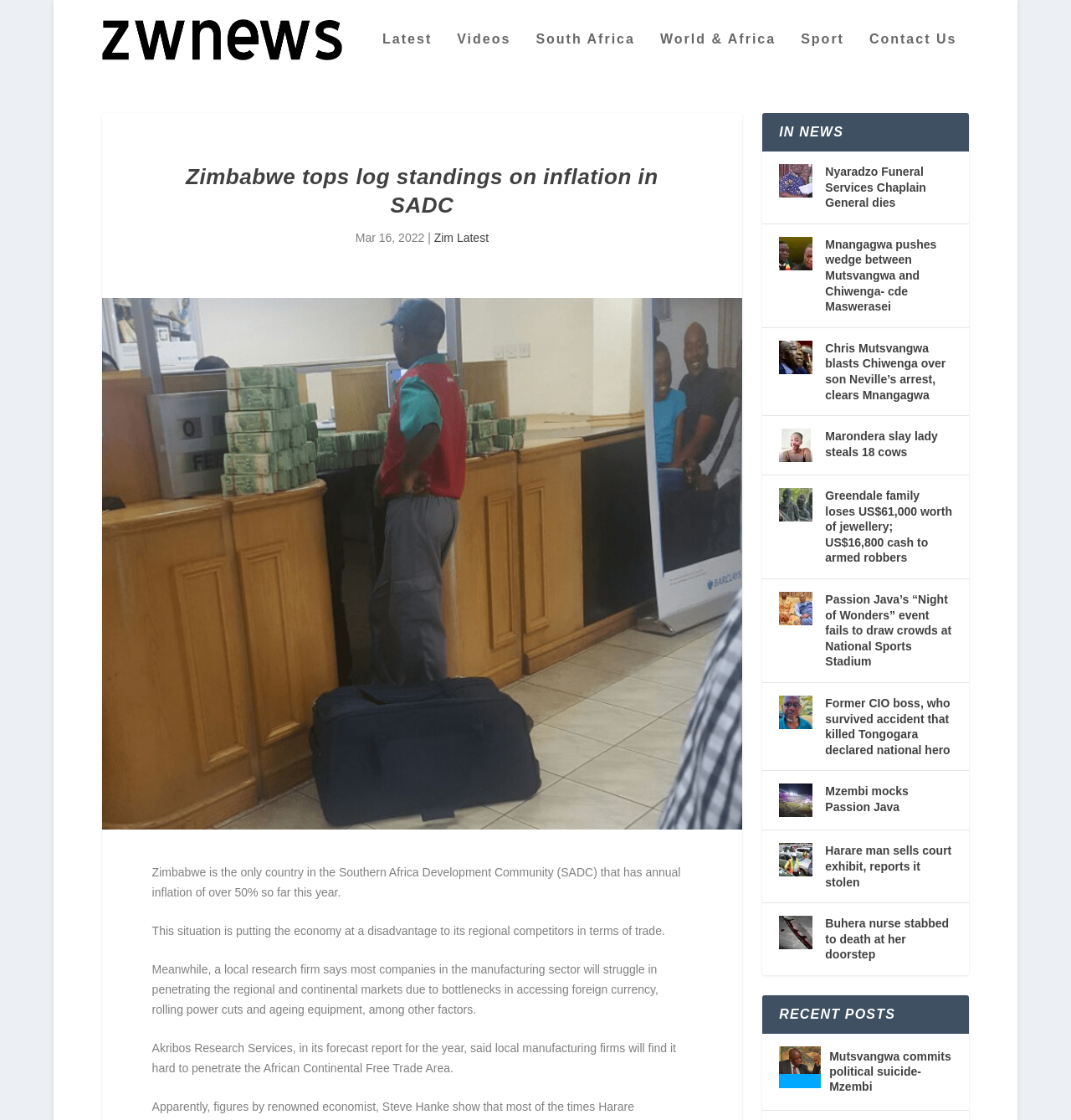Determine the bounding box for the described HTML element: "Mutsvangwa commits political suicide- Mzembi". Ensure the coordinates are four float numbers between 0 and 1 in the format [left, top, right, bottom].

[0.774, 0.934, 0.889, 0.979]